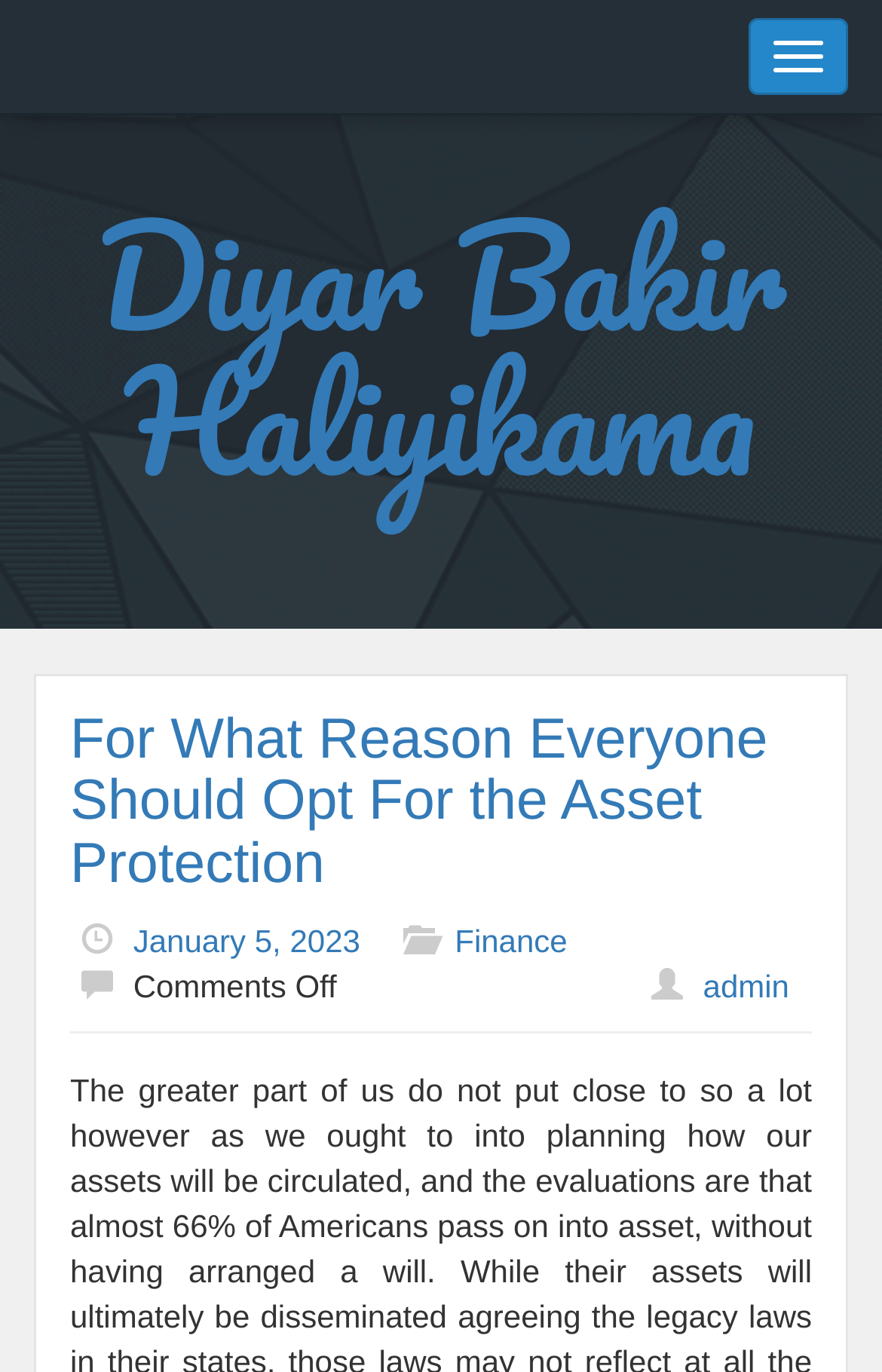Refer to the screenshot and give an in-depth answer to this question: How many comments does the article have?

I found the comment status of the article by looking at the StaticText element 'Comments Off' which is located below the main heading, and it indicates that the article has no comments.